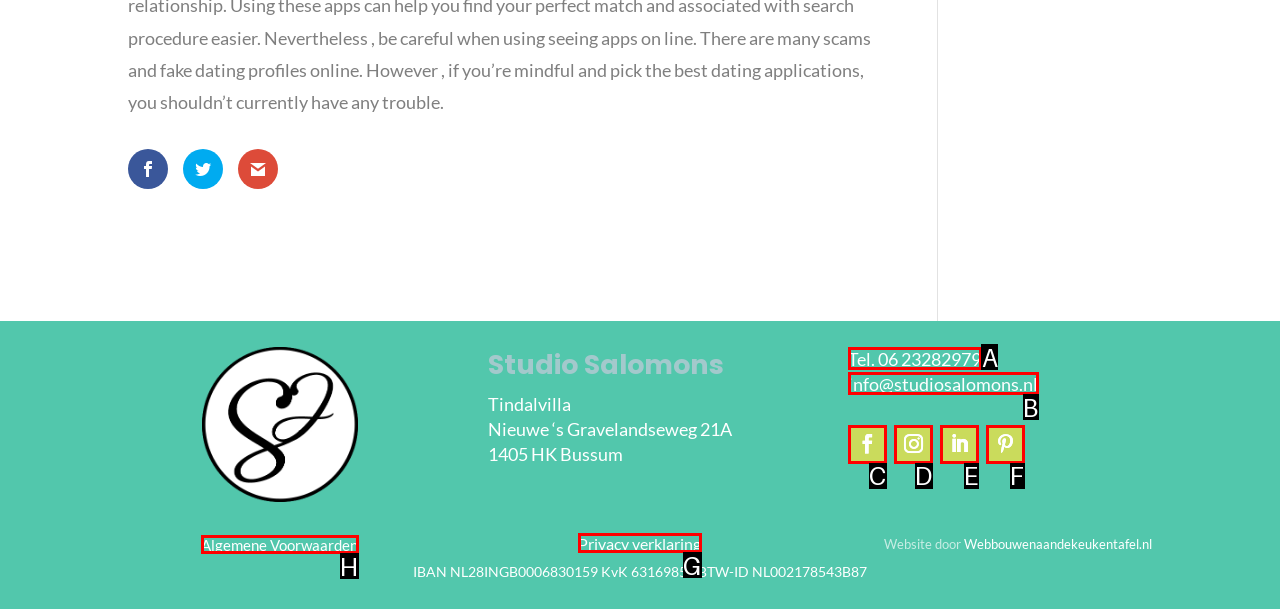Determine the right option to click to perform this task: go to House of Lords home page
Answer with the correct letter from the given choices directly.

None